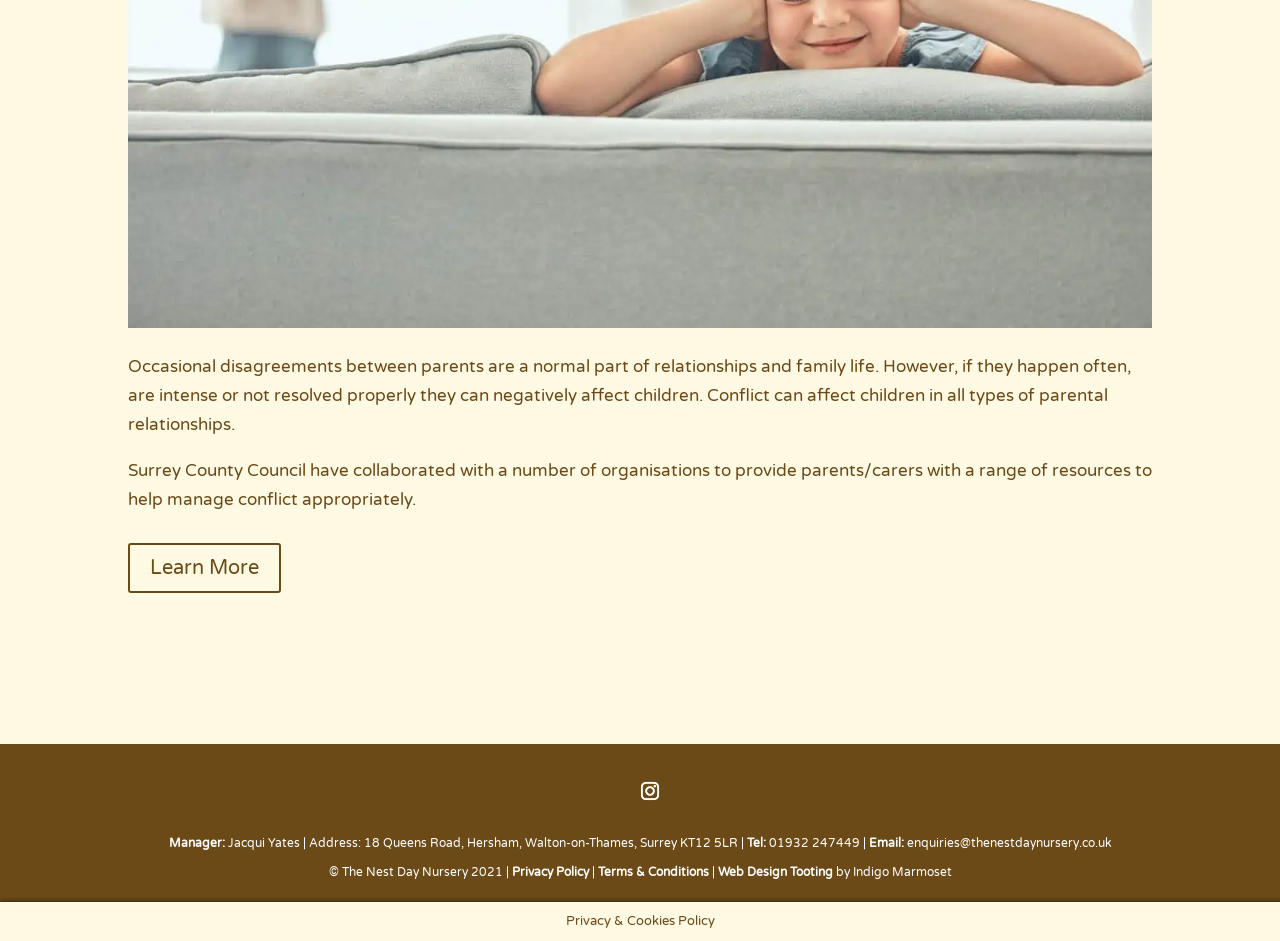Please find the bounding box coordinates (top-left x, top-left y, bottom-right x, bottom-right y) in the screenshot for the UI element described as follows: Learn More

[0.1, 0.577, 0.22, 0.63]